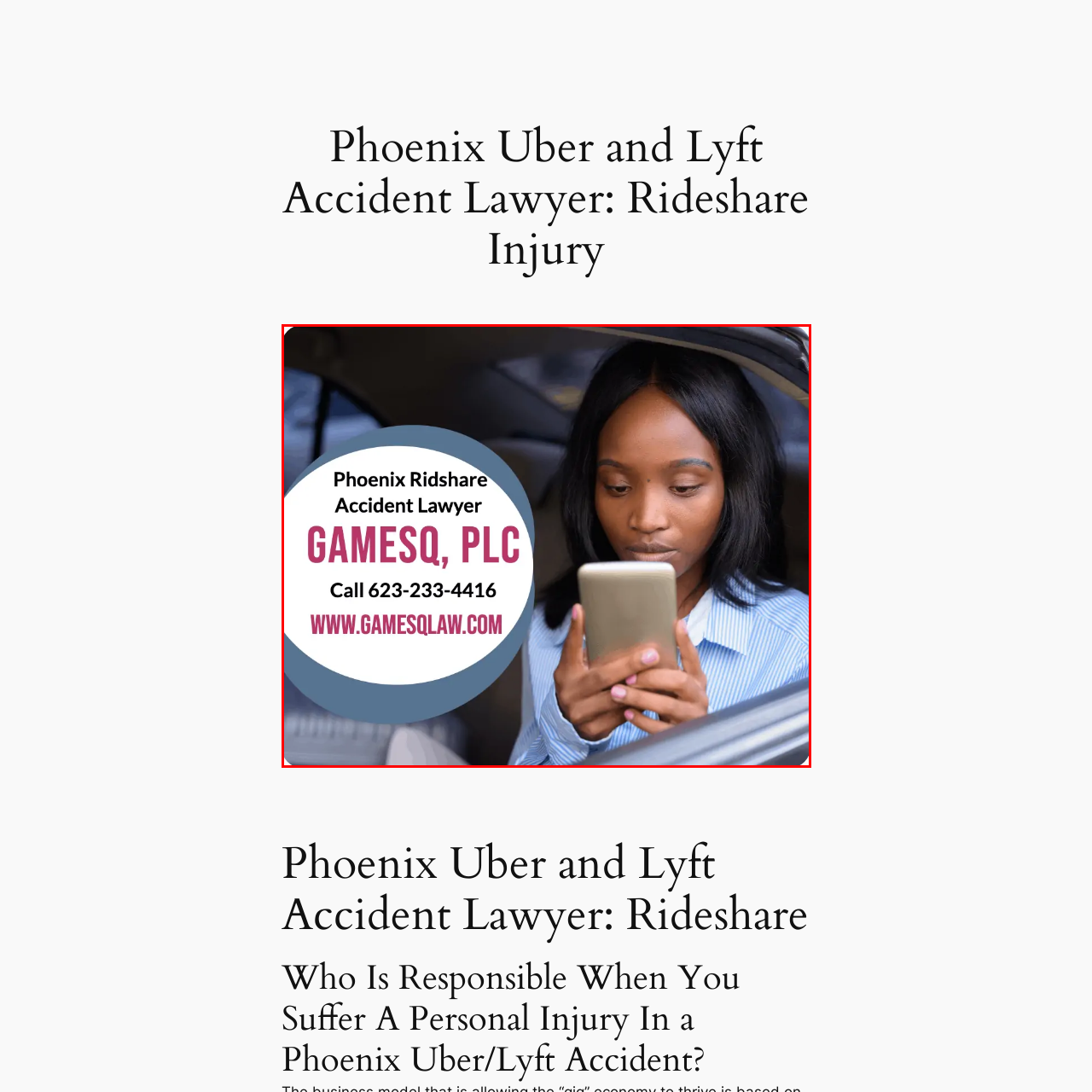Generate a comprehensive caption for the image section marked by the red box.

The image features a woman sitting inside a vehicle, focused intently on her smartphone. She is dressed in a light blue, striped shirt, and her long black hair frames her face. The background subtly reveals the interior of the vehicle, creating a sense of context related to ridesharing. Overlaying the image are details promoting a law firm, specifically addressing rideshare accidents in Phoenix. The text emphasizes the services of "GAMESQ, PLC" as a specialized accident lawyer, along with a contact number and website for further inquiries. This imagery connects with individuals seeking legal assistance after a rideshare-related accident, conveying professionalism and approachability.